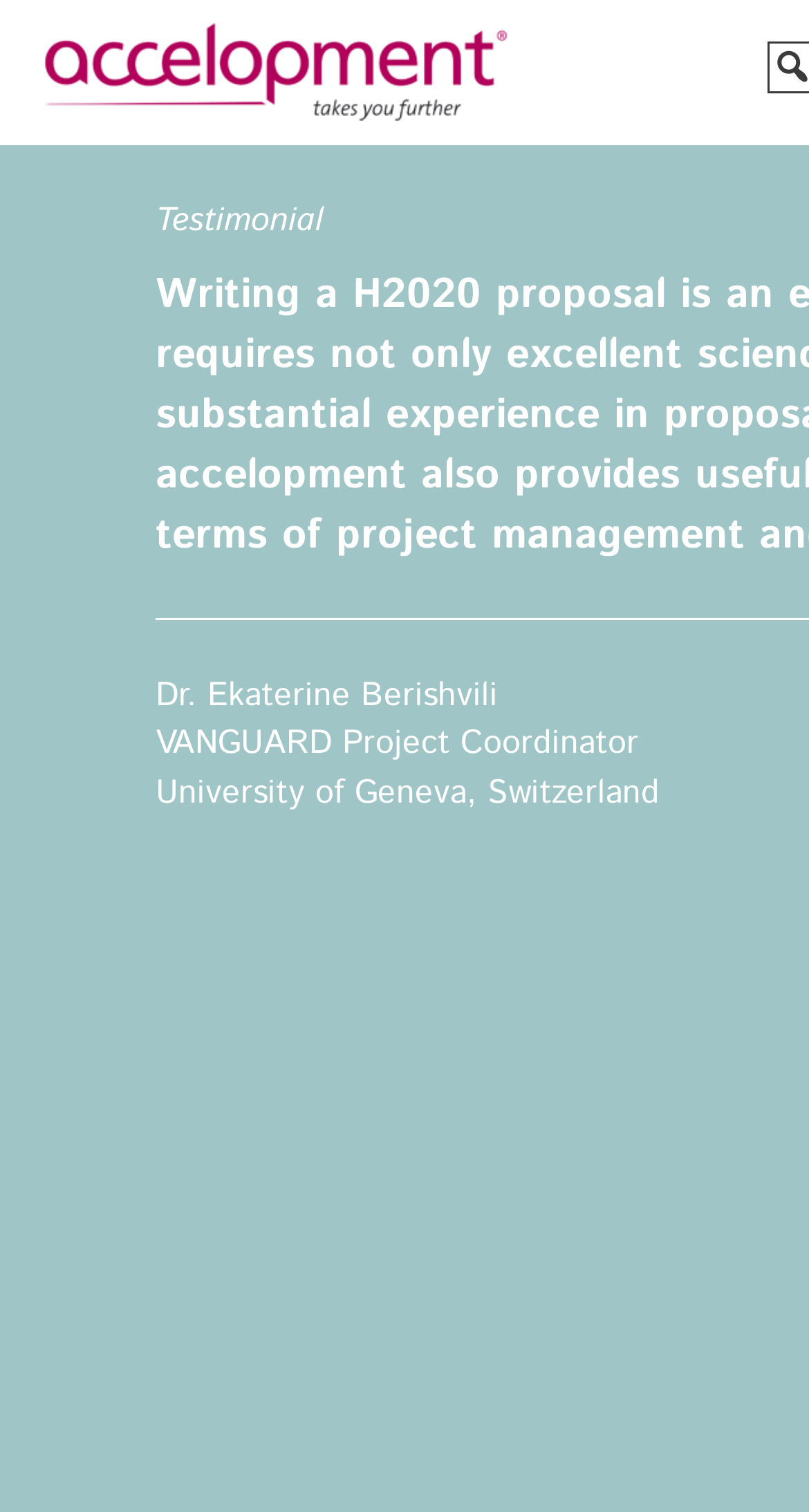Based on the provided description, "Clients", find the bounding box of the corresponding UI element in the screenshot.

[0.128, 0.301, 0.256, 0.333]